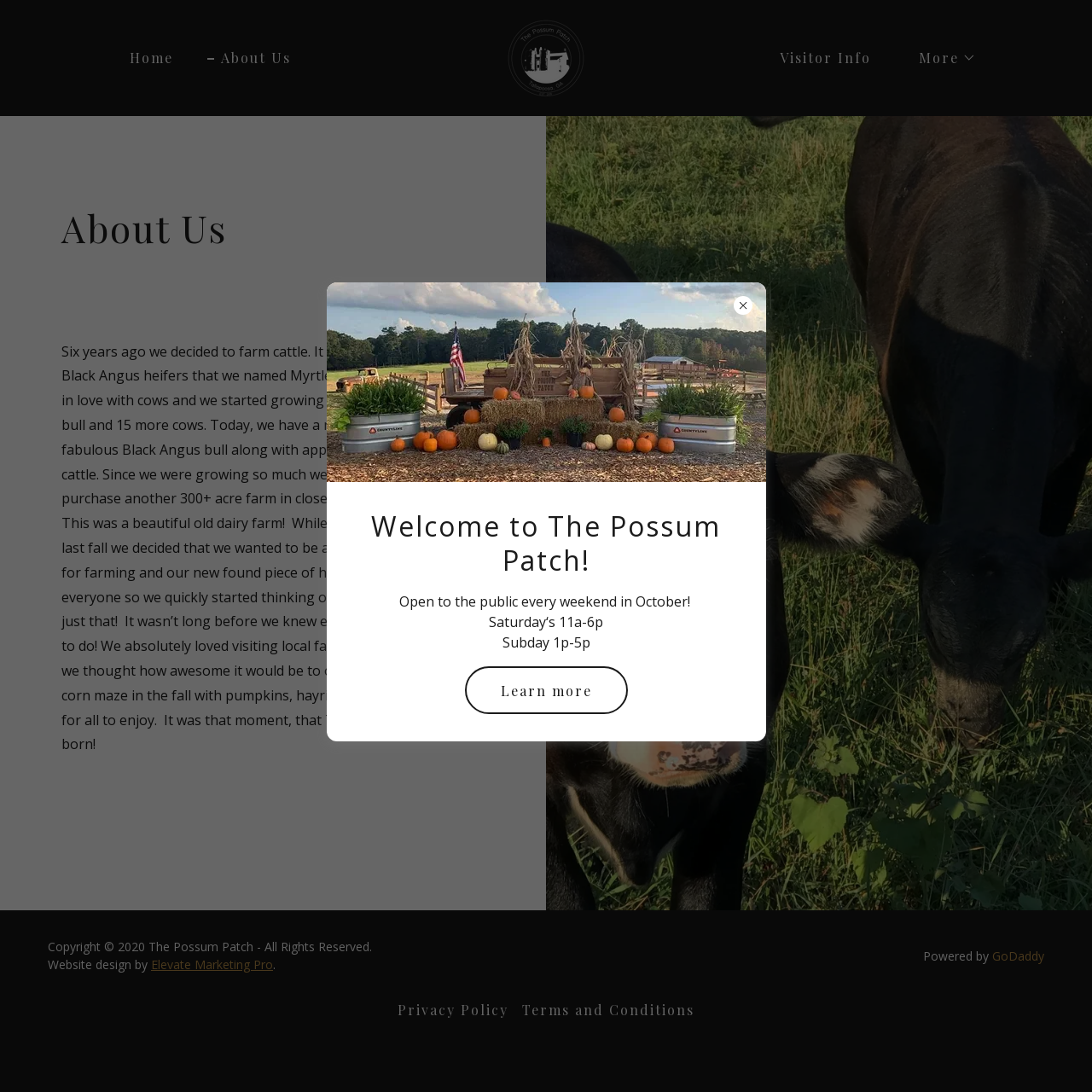Identify the bounding box coordinates for the element you need to click to achieve the following task: "View the 'Books' section". The coordinates must be four float values ranging from 0 to 1, formatted as [left, top, right, bottom].

None